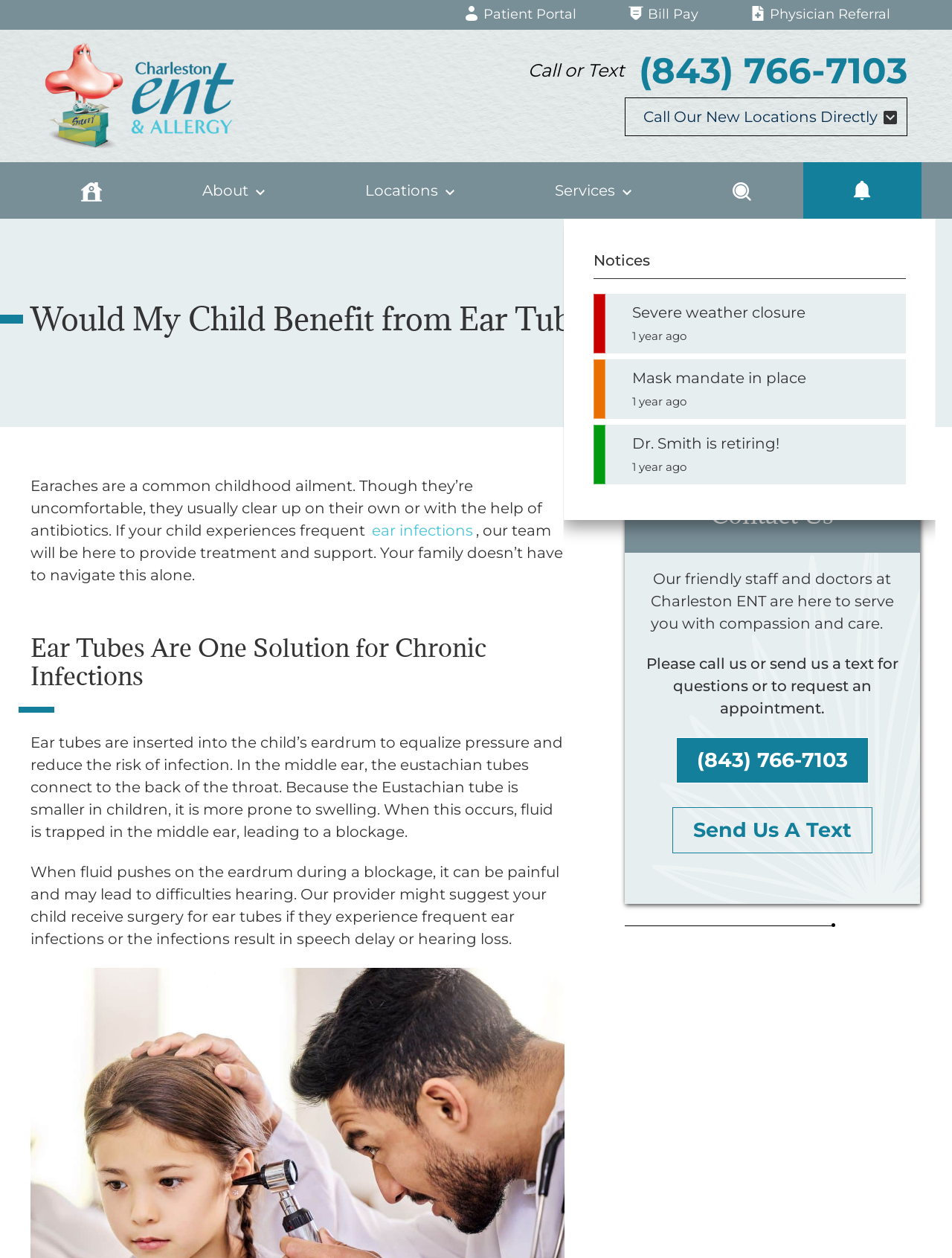Provide the bounding box coordinates for the area that should be clicked to complete the instruction: "Click the 'Ear Tubes Are One Solution for Chronic Infections' heading".

[0.032, 0.504, 0.594, 0.549]